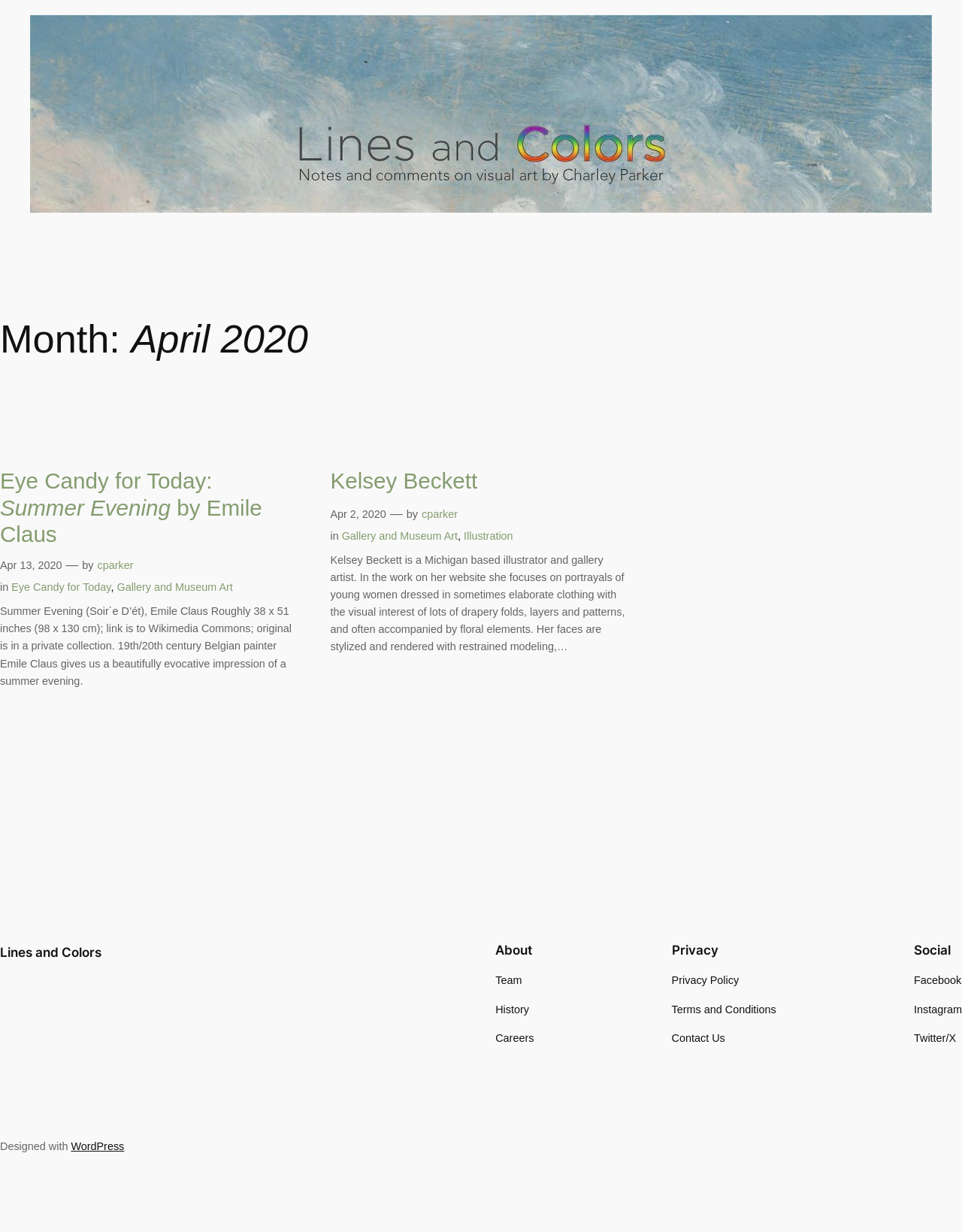Please identify the bounding box coordinates of the element I should click to complete this instruction: 'Learn about Kelsey Beckett'. The coordinates should be given as four float numbers between 0 and 1, like this: [left, top, right, bottom].

[0.343, 0.38, 0.496, 0.403]